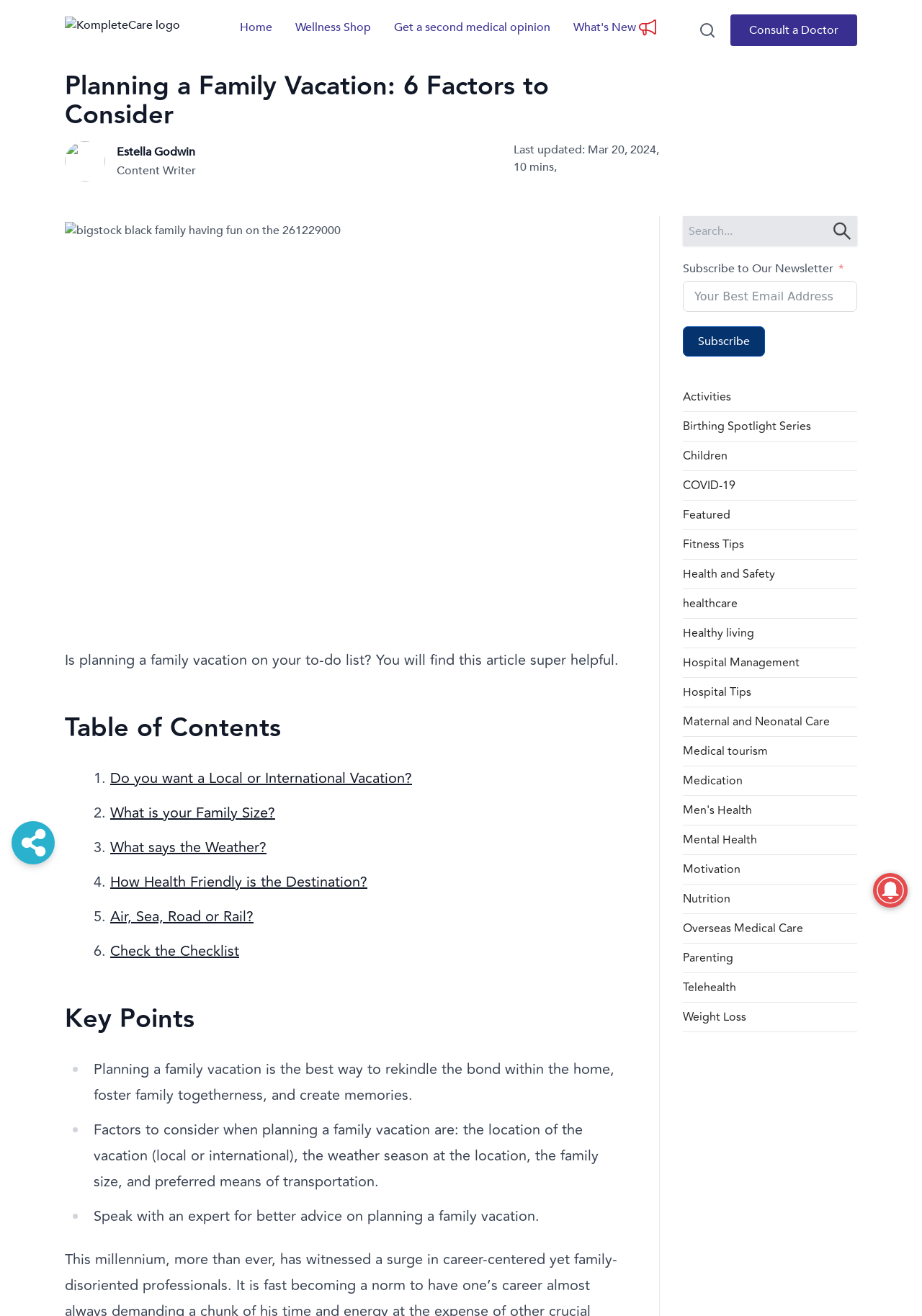Pinpoint the bounding box coordinates of the clickable element to carry out the following instruction: "Call the phone number (954) 526-4711."

None